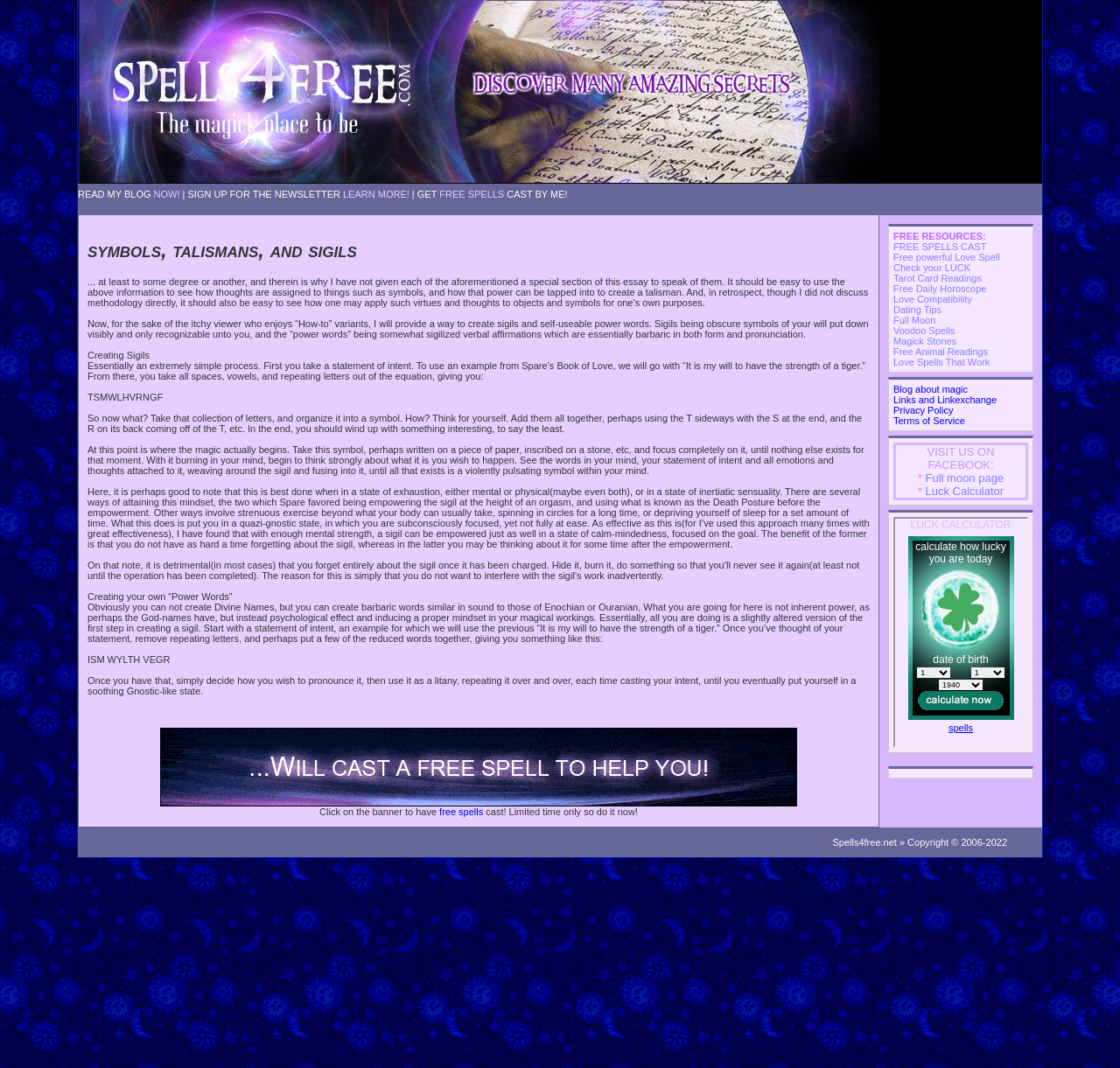What is offered for free on this webpage?
Using the screenshot, give a one-word or short phrase answer.

Spells, tarot card readings, and horoscope